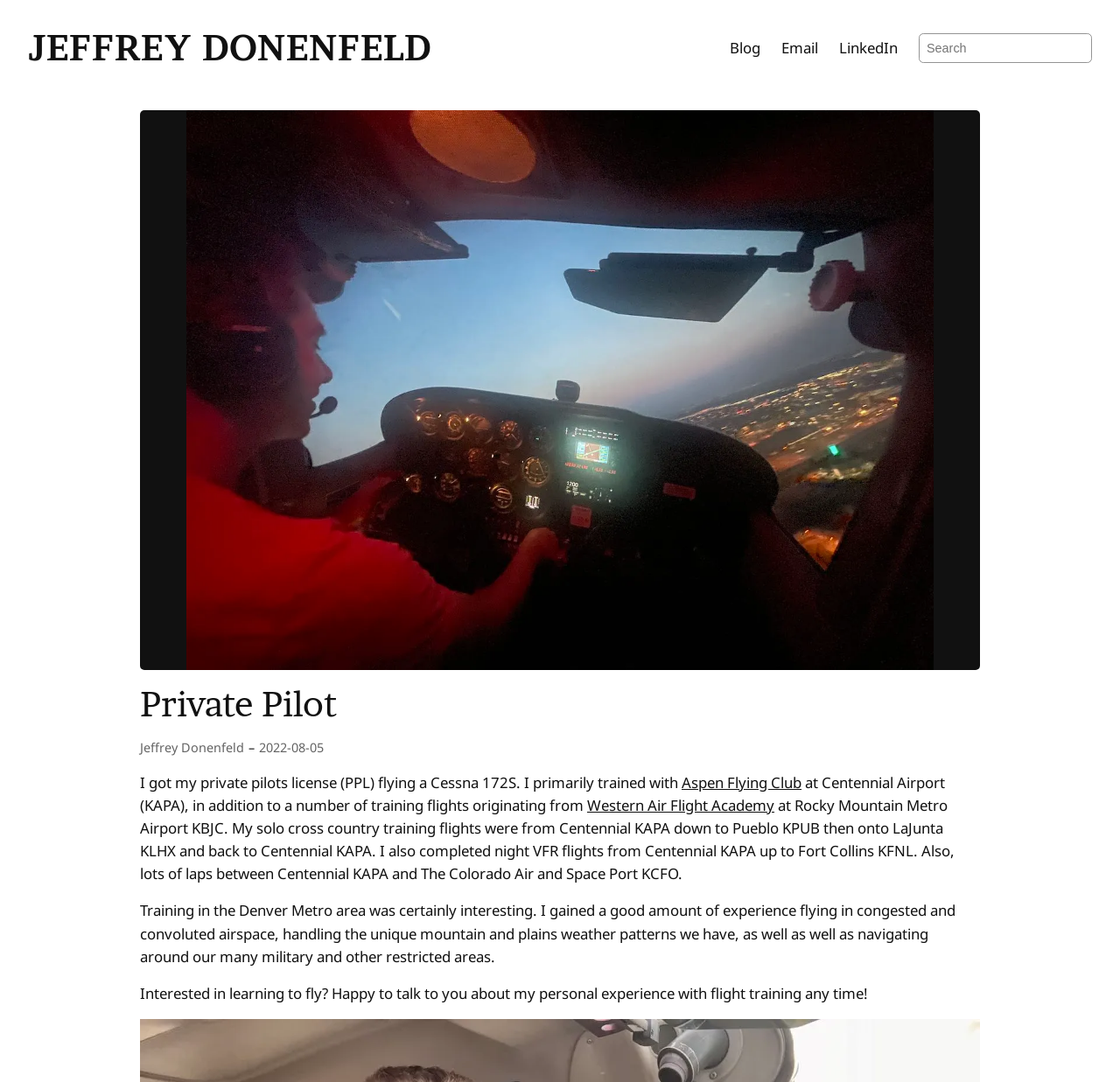Where did the author primarily train for their private pilot's license?
Examine the image and give a concise answer in one word or a short phrase.

Aspen Flying Club